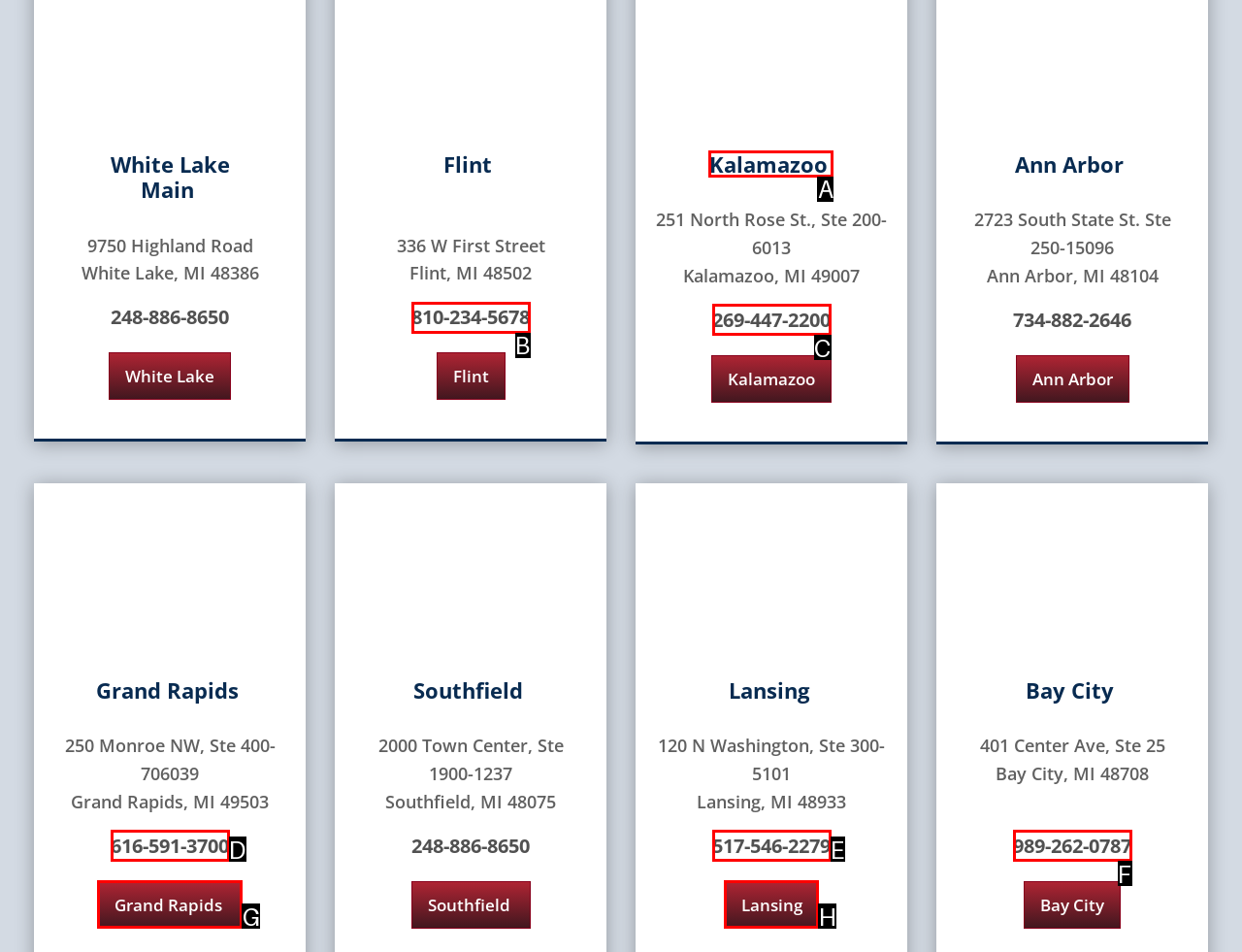Identify the HTML element to click to execute this task: Get directions to Kalamazoo Respond with the letter corresponding to the proper option.

A